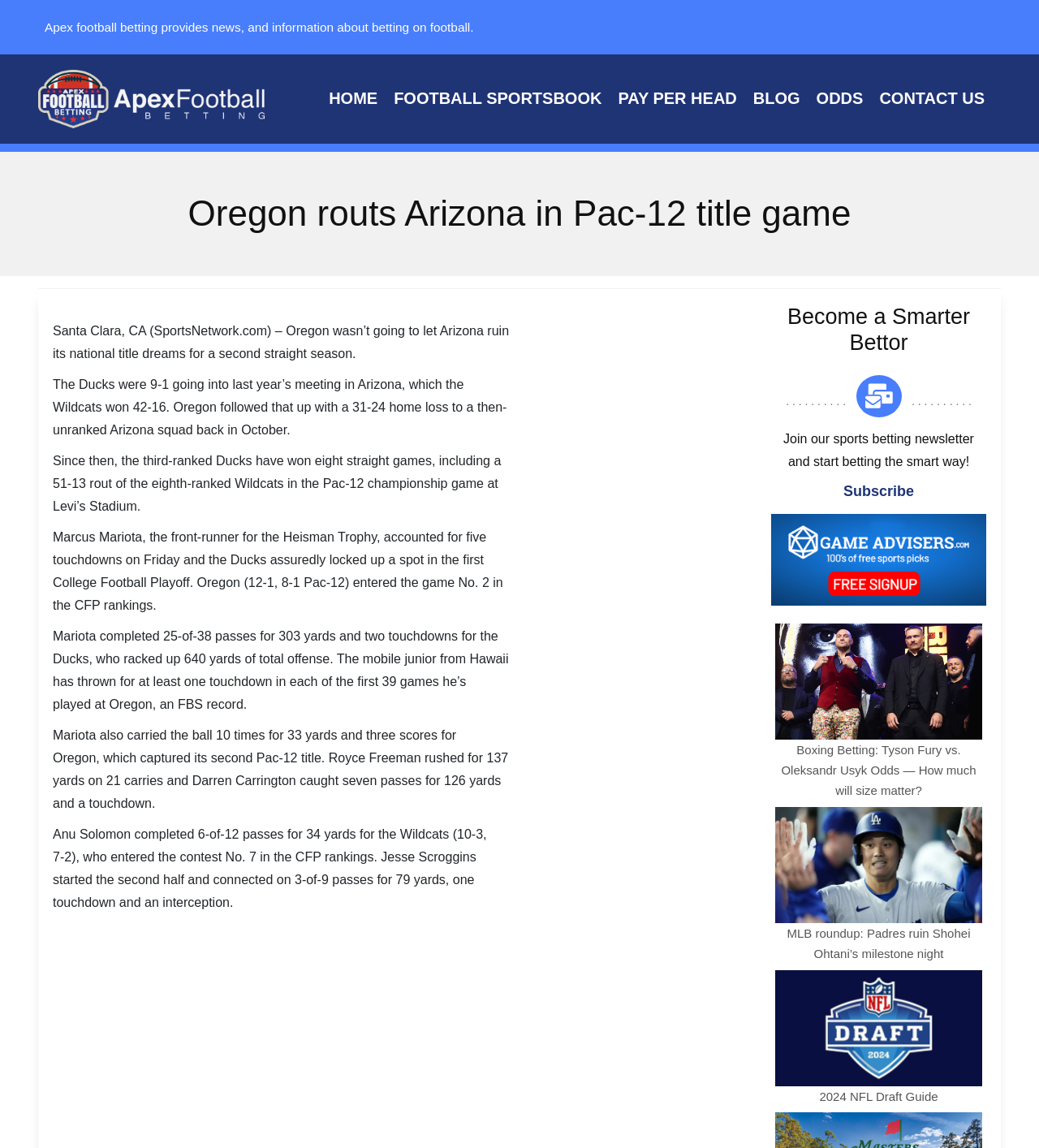Provide the bounding box coordinates in the format (top-left x, top-left y, bottom-right x, bottom-right y). All values are floating point numbers between 0 and 1. Determine the bounding box coordinate of the UI element described as: Site Map

None